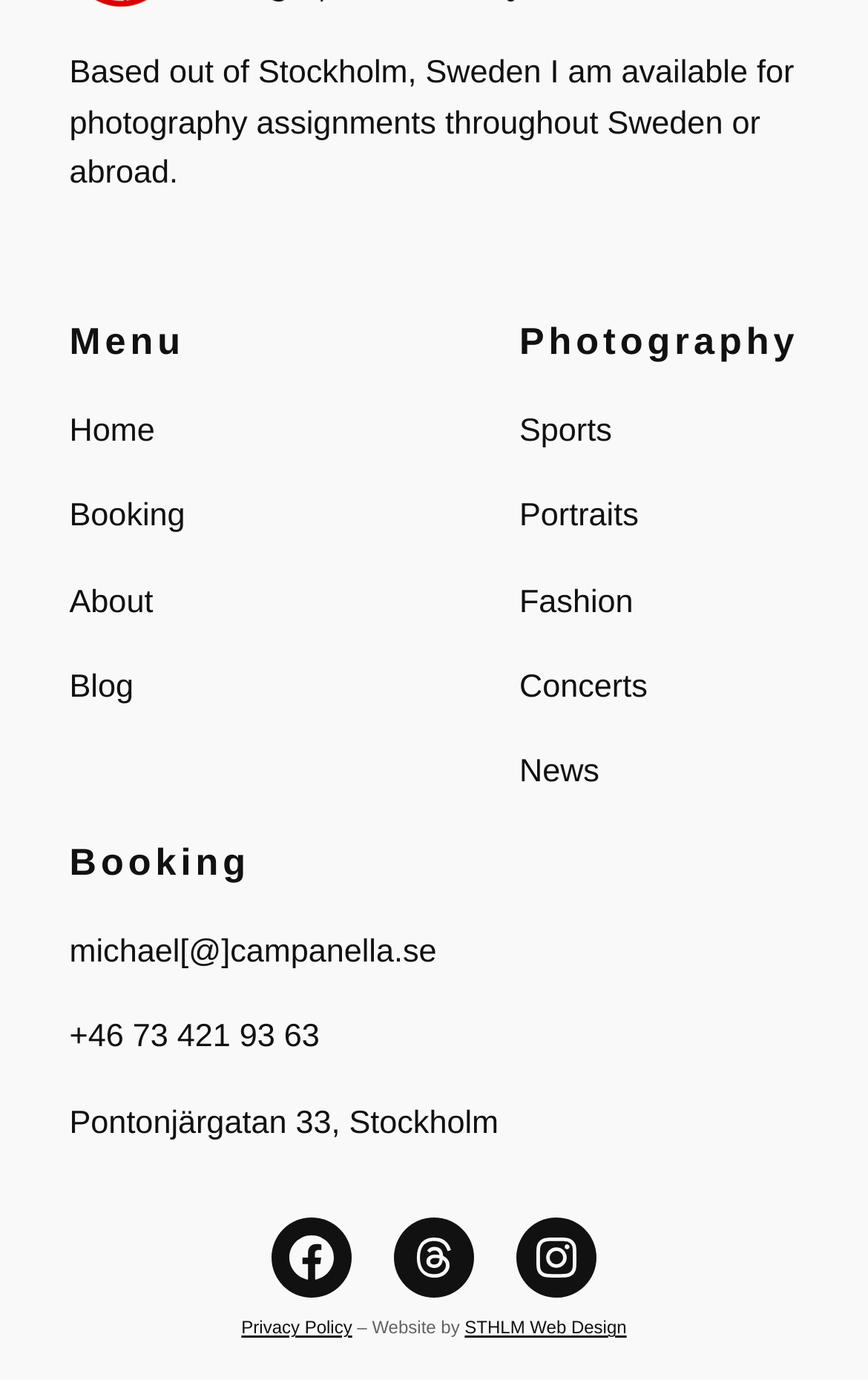Find the bounding box coordinates for the element described here: "+46 73 421 93 63".

[0.08, 0.735, 0.368, 0.771]